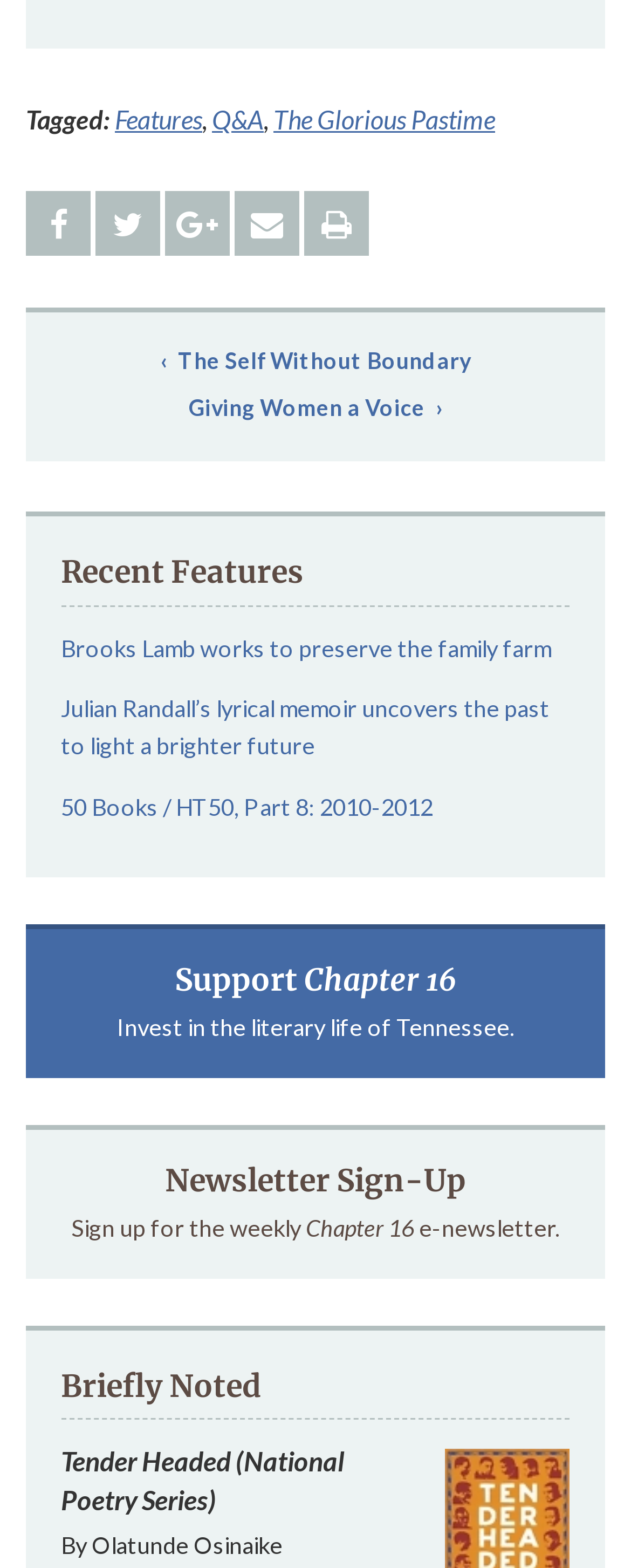Use a single word or phrase to answer the question: 
What is the title of the latest feature?

Brooks Lamb works to preserve the family farm